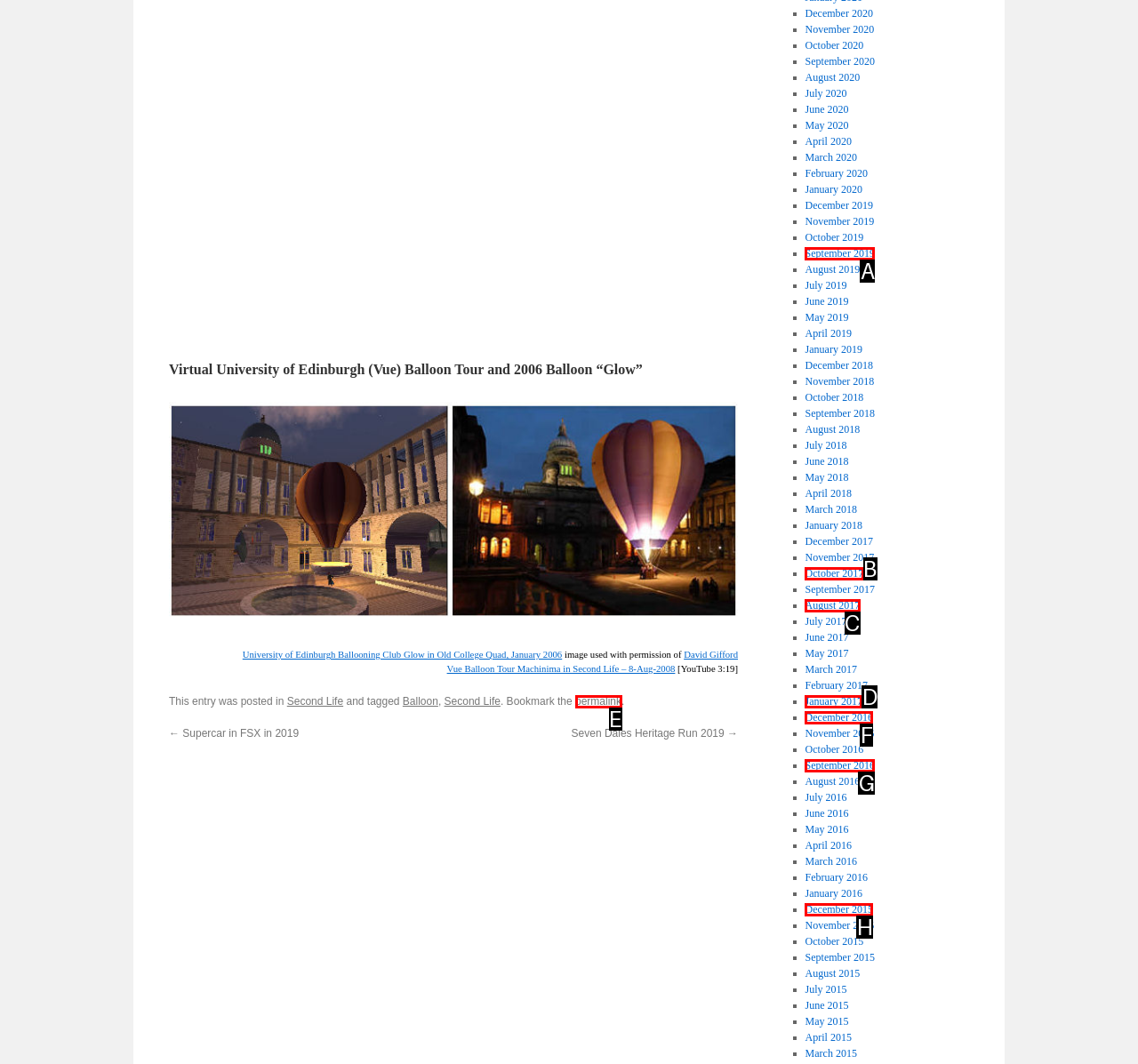Determine which option fits the following description: permalink
Answer with the corresponding option's letter directly.

E